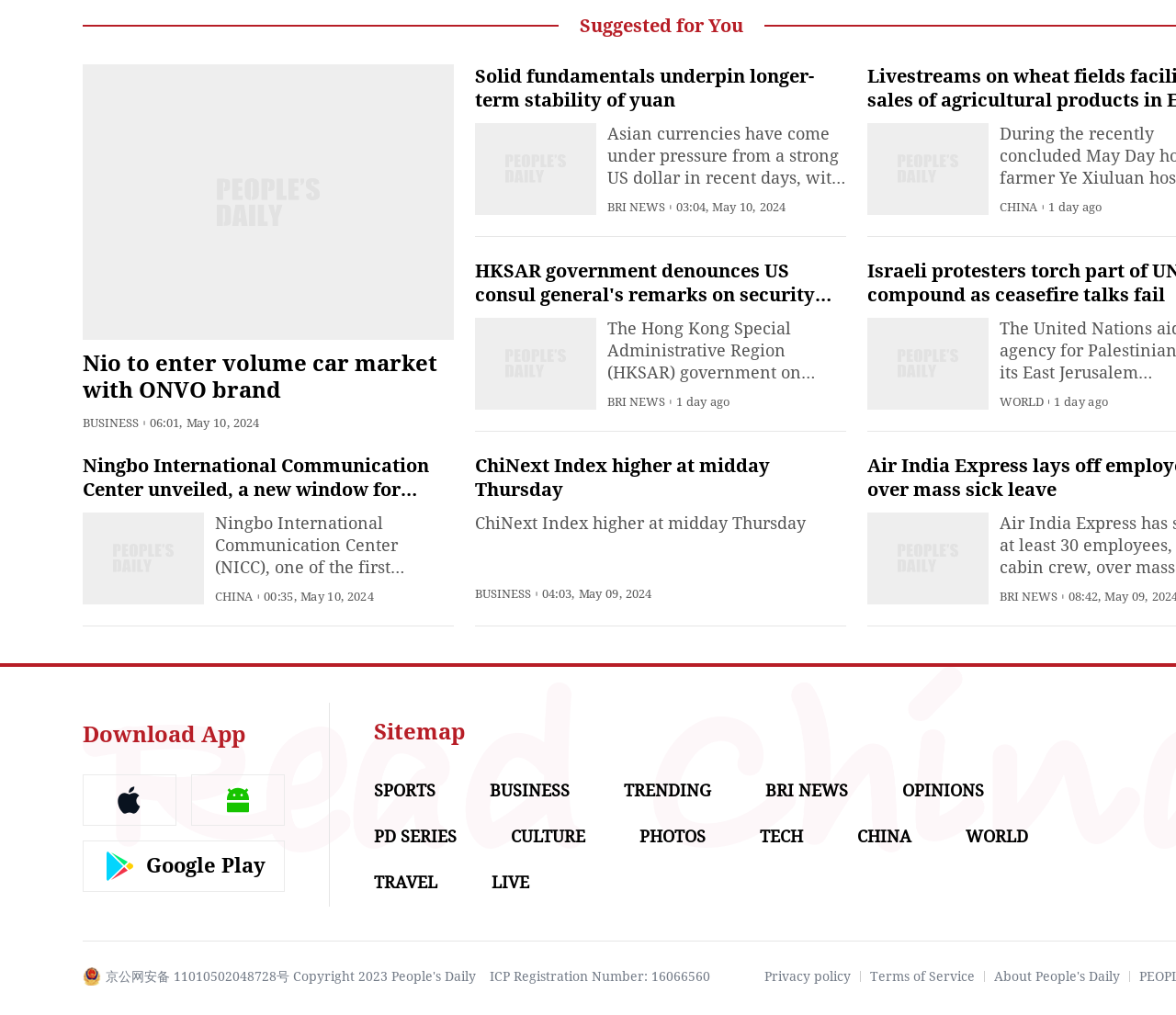Identify the bounding box coordinates of the specific part of the webpage to click to complete this instruction: "Learn about People's Daily".

[0.845, 0.955, 0.952, 0.969]